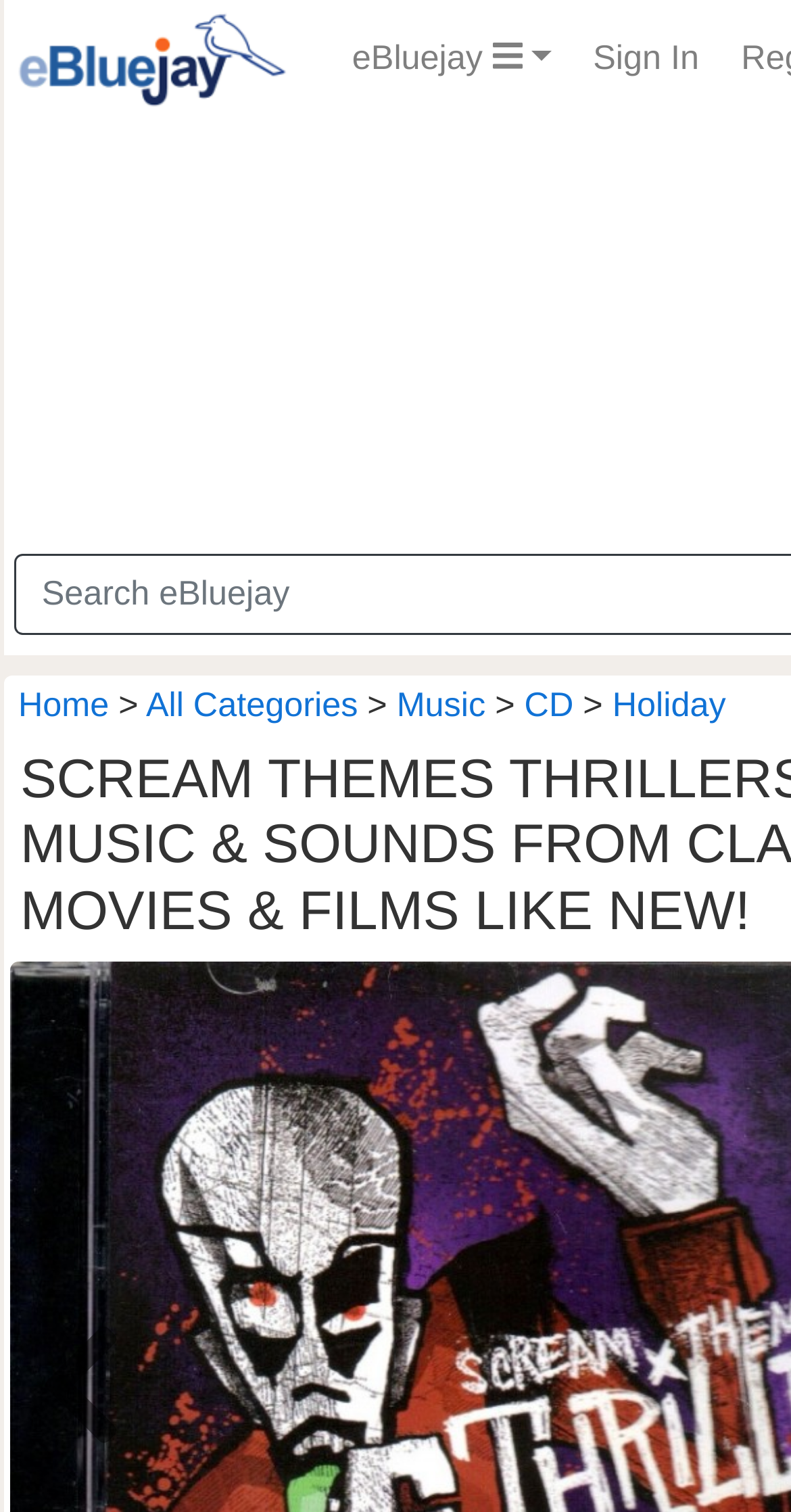Identify the bounding box for the UI element described as: "Home". Ensure the coordinates are four float numbers between 0 and 1, formatted as [left, top, right, bottom].

[0.023, 0.454, 0.138, 0.479]